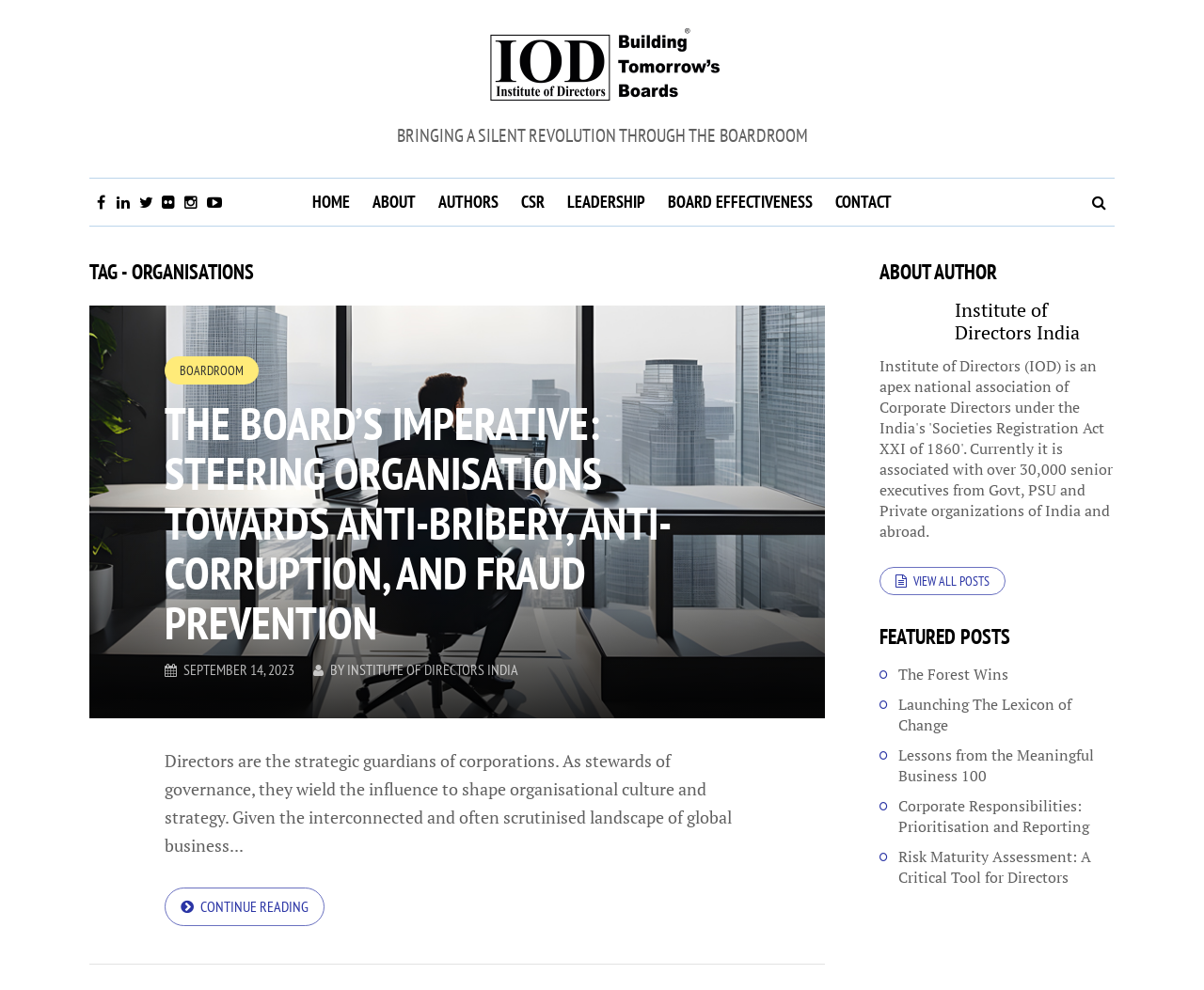How many featured posts are present?
Give a single word or phrase answer based on the content of the image.

4